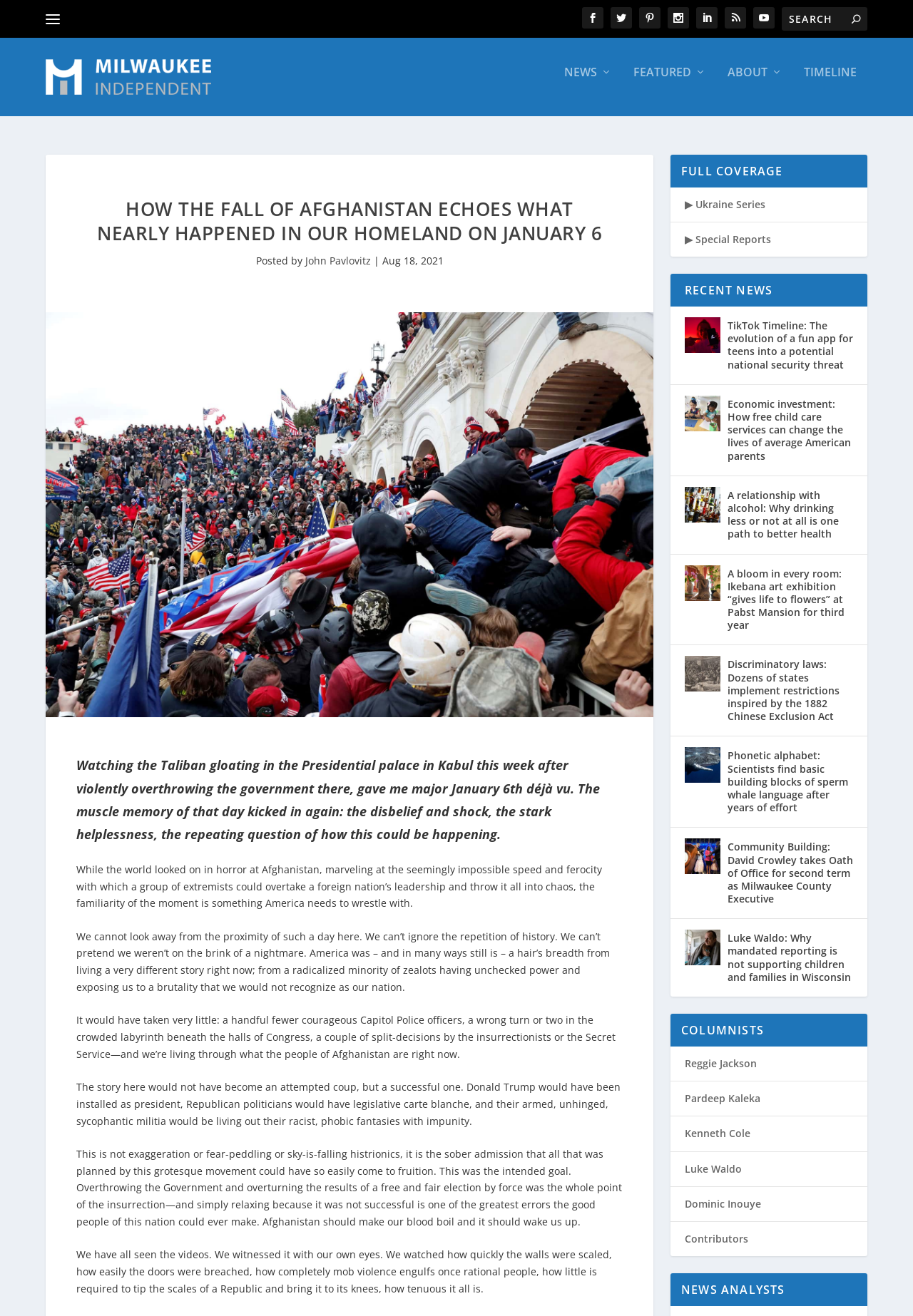Answer the following in one word or a short phrase: 
What is the name of the news organization?

Milwaukee Independent